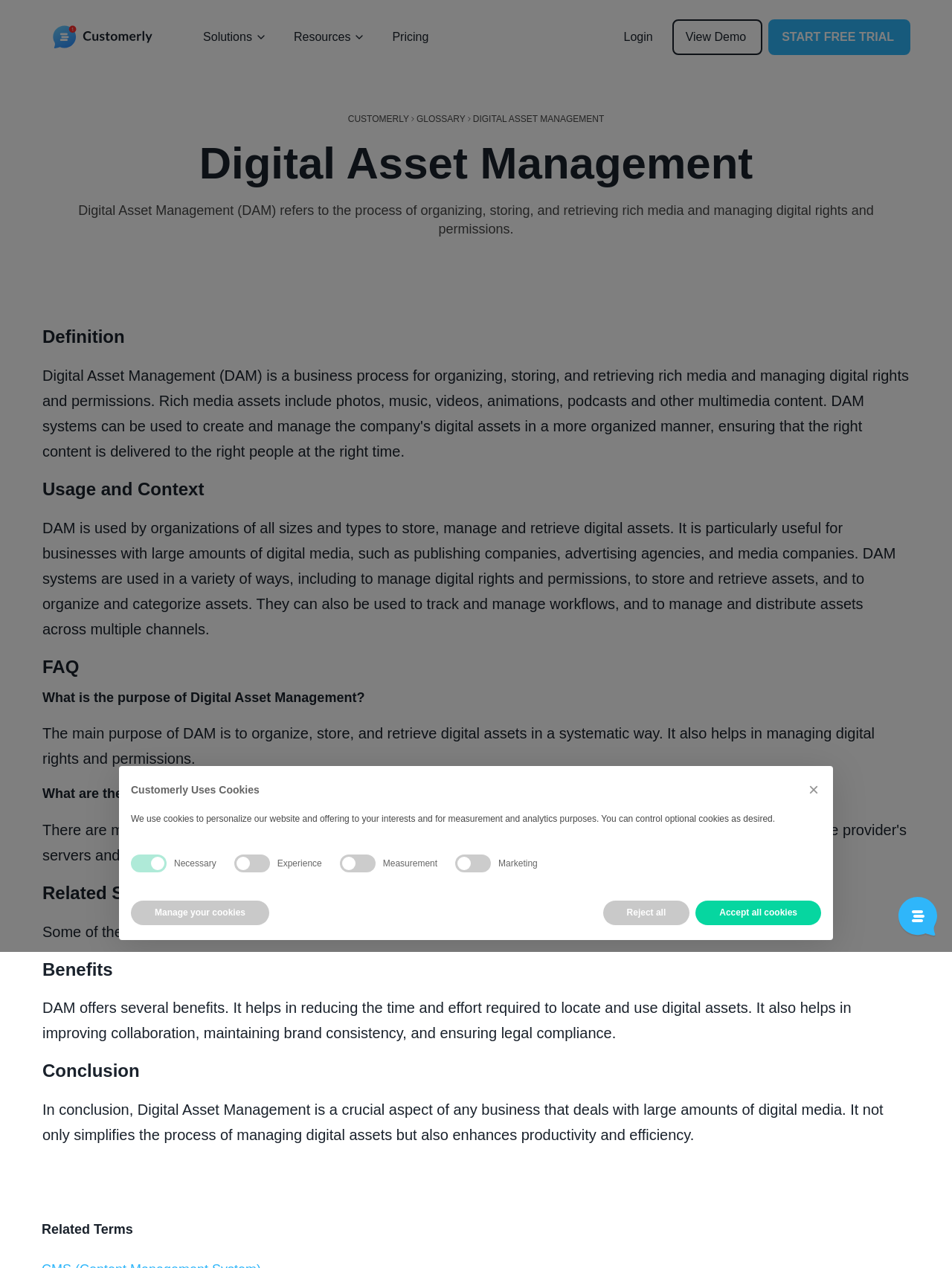Identify the coordinates of the bounding box for the element that must be clicked to accomplish the instruction: "Click the 'START FREE TRIAL' link".

[0.807, 0.015, 0.956, 0.043]